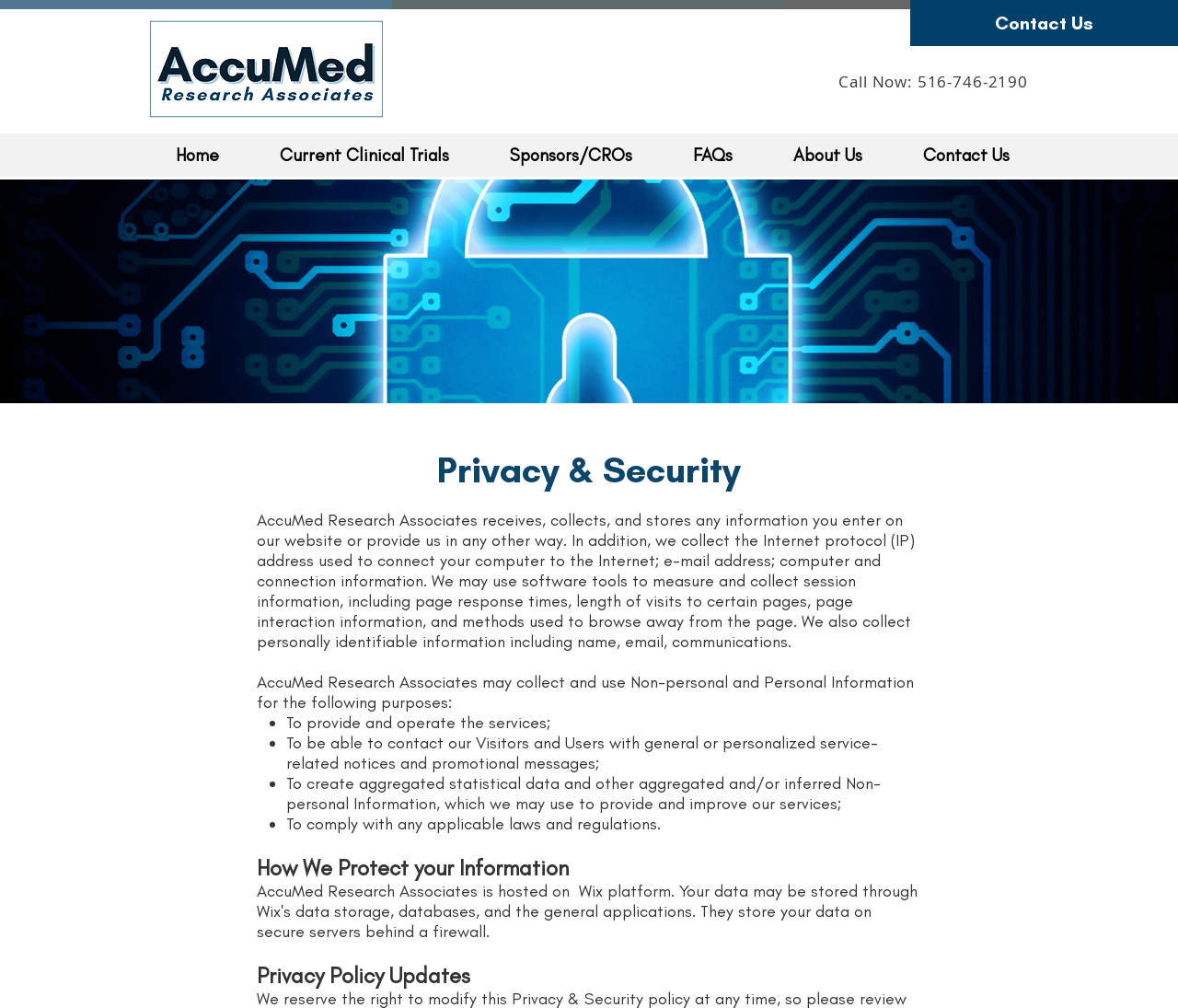Identify the primary heading of the webpage and provide its text.

Privacy & Security